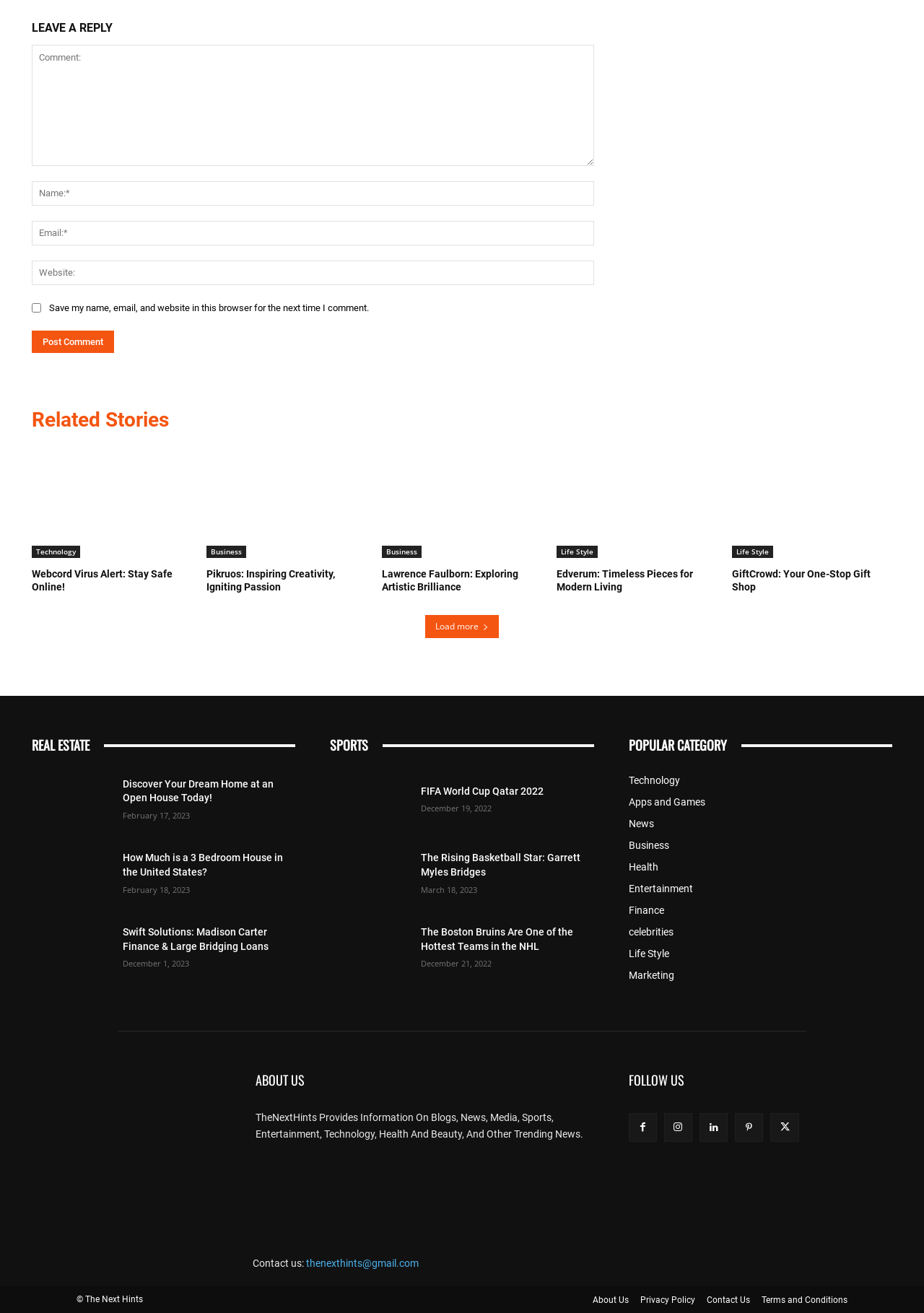Please provide the bounding box coordinate of the region that matches the element description: parent_node: Email:* name="email" placeholder="Email:*". Coordinates should be in the format (top-left x, top-left y, bottom-right x, bottom-right y) and all values should be between 0 and 1.

[0.034, 0.168, 0.643, 0.187]